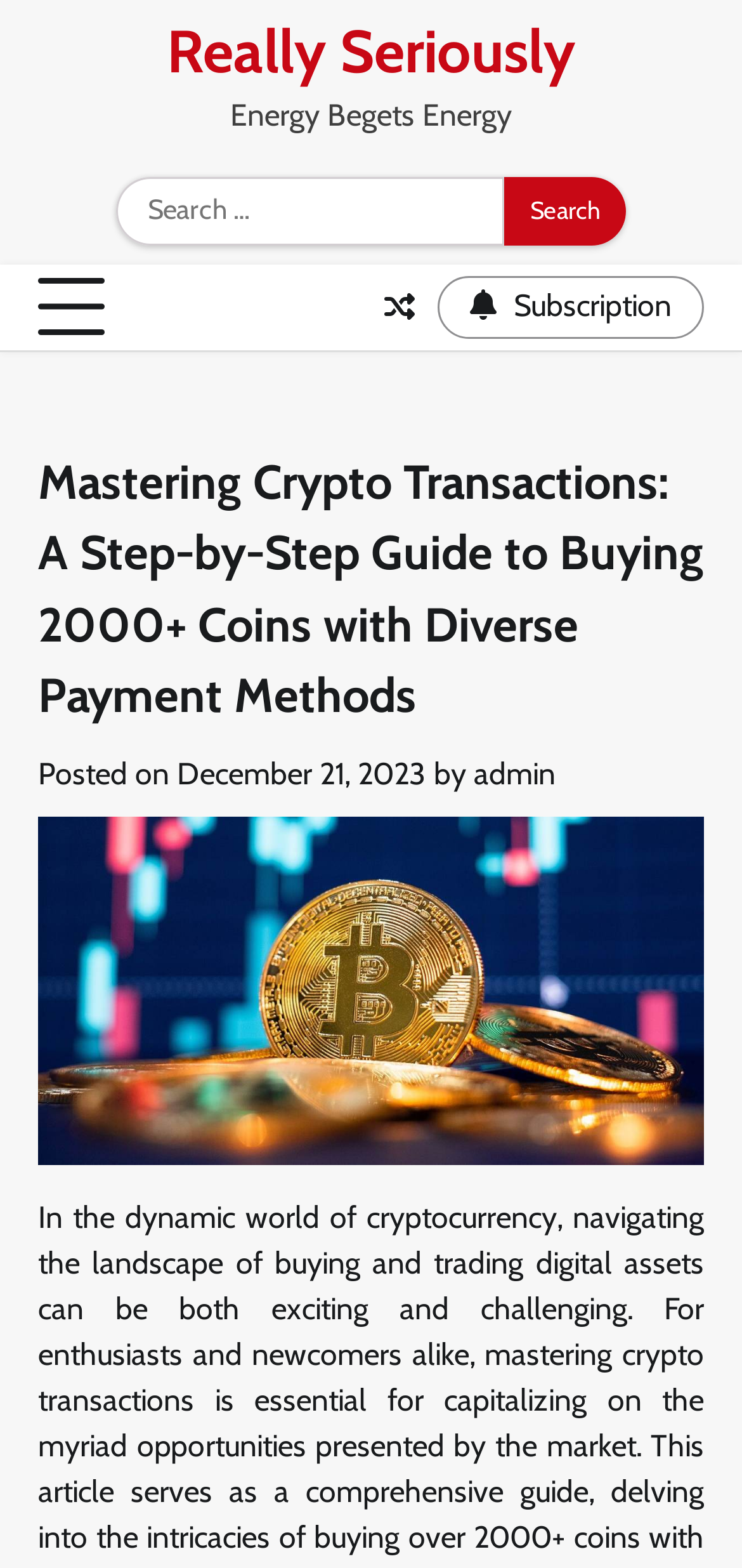Extract the main heading from the webpage content.

Mastering Crypto Transactions: A Step-by-Step Guide to Buying 2000+ Coins with Diverse Payment Methods